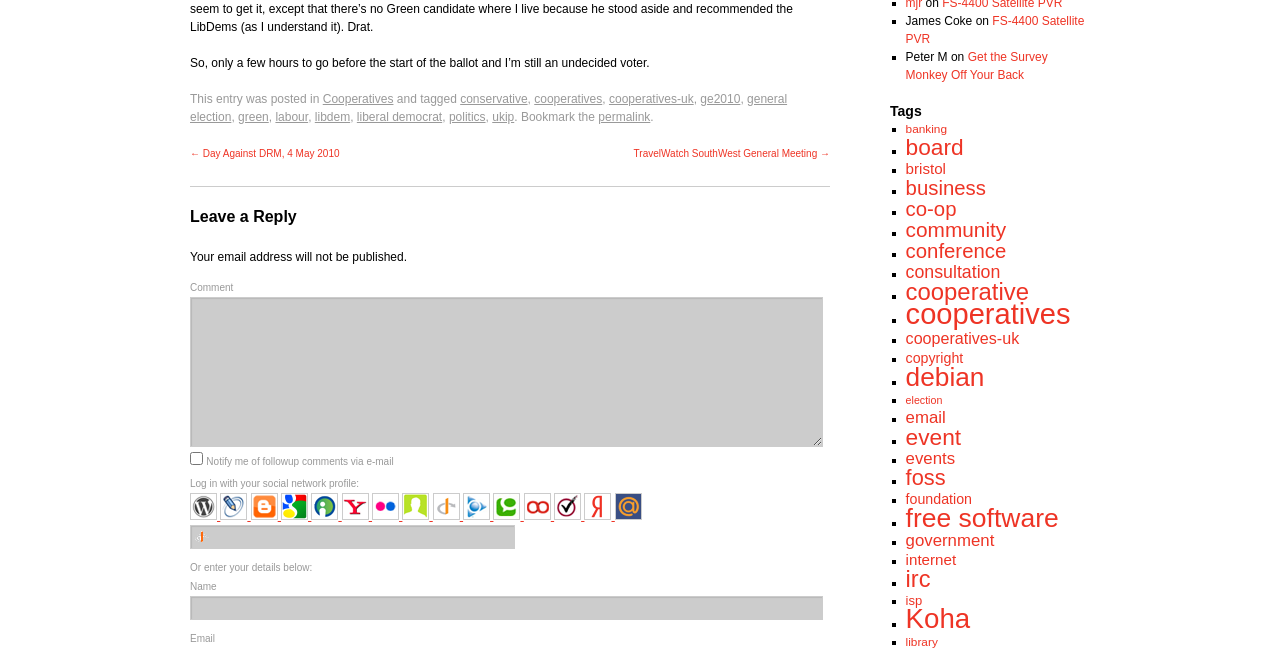Using the format (top-left x, top-left y, bottom-right x, bottom-right y), provide the bounding box coordinates for the described UI element. All values should be floating point numbers between 0 and 1: bristol

[0.707, 0.247, 0.739, 0.274]